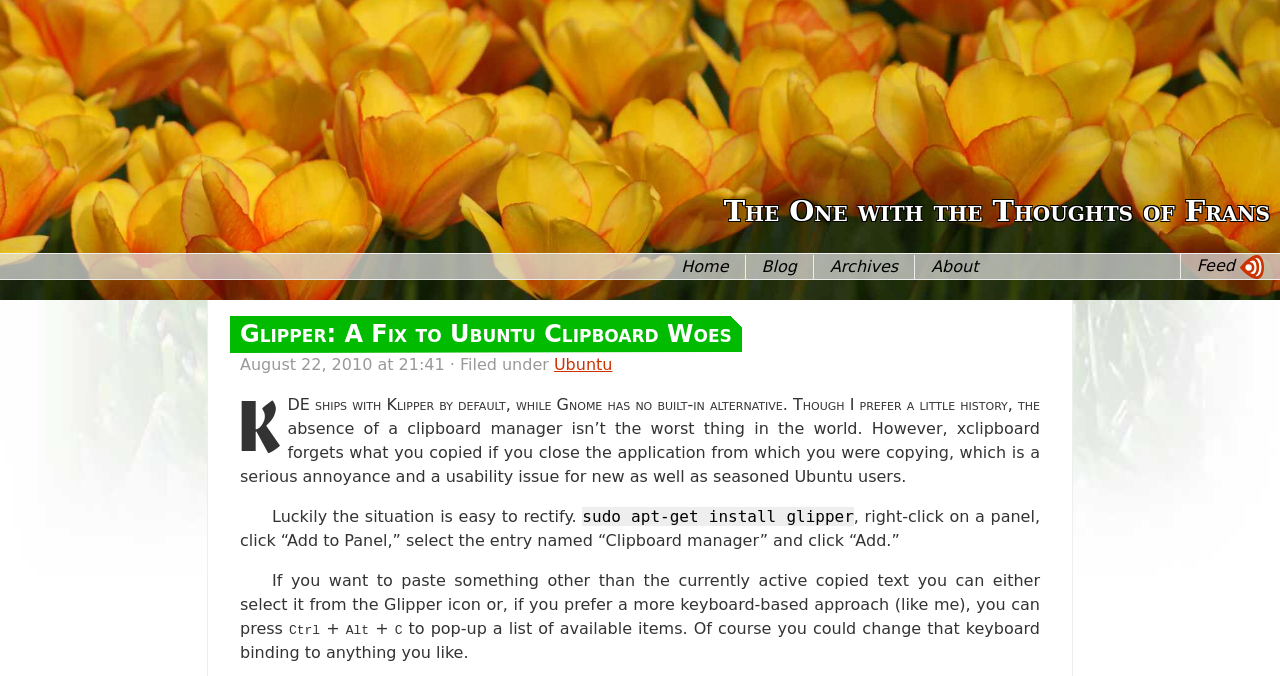Summarize the webpage comprehensively, mentioning all visible components.

The webpage is about Glipper, a clipboard manager for Gnome, similar to Klipper. At the top, there is a heading "The One with the Thoughts of Frans" followed by a navigation menu with links to "Home", "Blog", "Archives", "About", and "Feed". 

Below the navigation menu, there is a heading "Glipper: A Fix to Ubuntu Clipboard Woes" with a link to the same title. To the right of the heading, there is a timestamp "August 22, 2010 at 21:41". 

Underneath, there is a paragraph of text explaining the need for a clipboard manager in Gnome, as KDE has Klipper by default. The text describes the limitations of xclipboard and how it forgets copied content when the application is closed. 

The next paragraph explains that the situation can be easily resolved by installing Glipper. The text provides instructions on how to install Glipper using the command "sudo apt-get install glipper" and how to add it to a panel. 

Further down, there is another paragraph explaining how to use Glipper to paste previously copied text. The text describes how to select the desired text from the Glipper icon or use the keyboard shortcut "Ctrl + Alt" to pop up a list of available items.